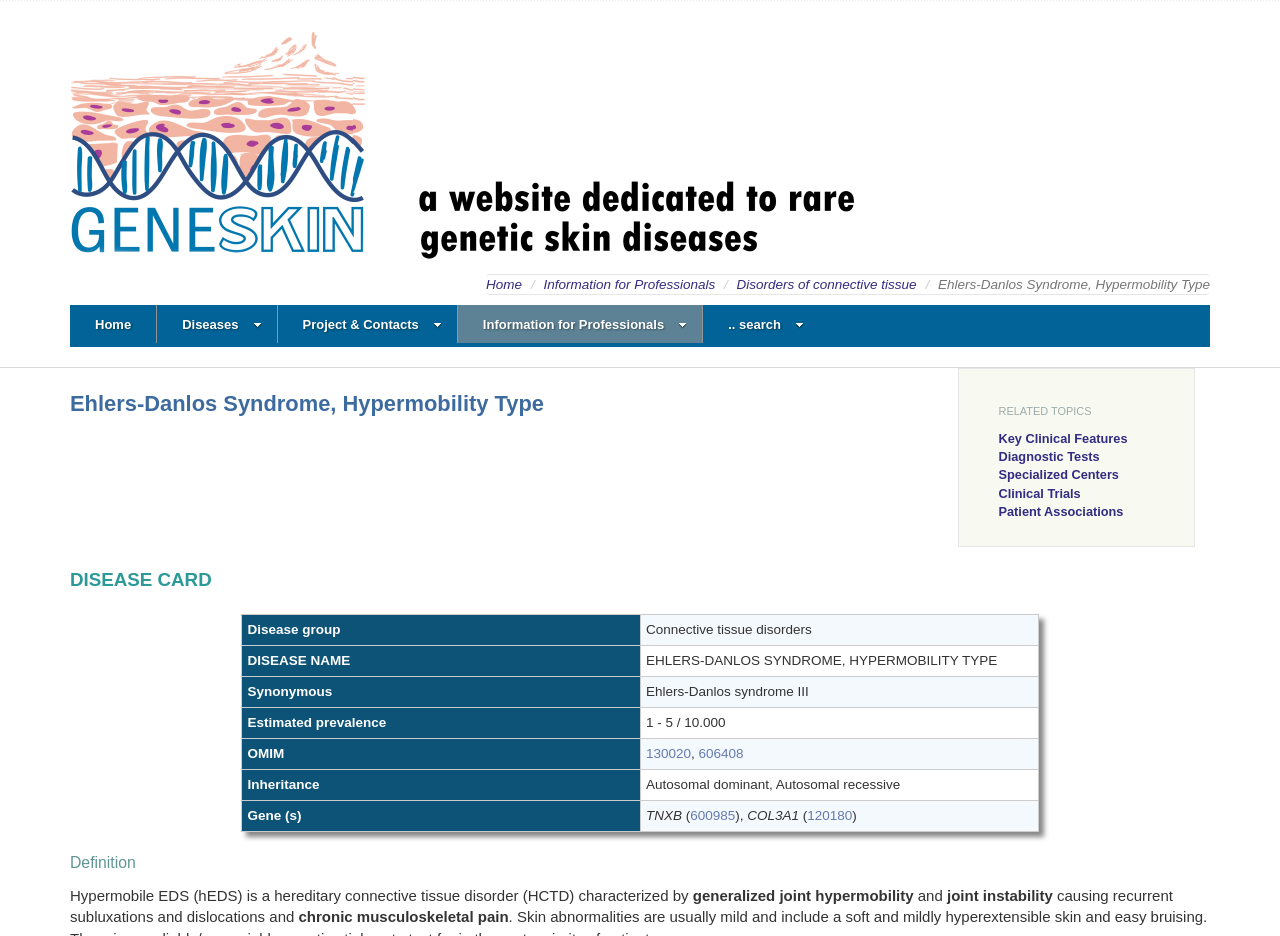What is Ehlers-Danlos Syndrome, Hypermobility Type characterized by?
Look at the image and answer the question using a single word or phrase.

generalized joint hypermobility and joint instability